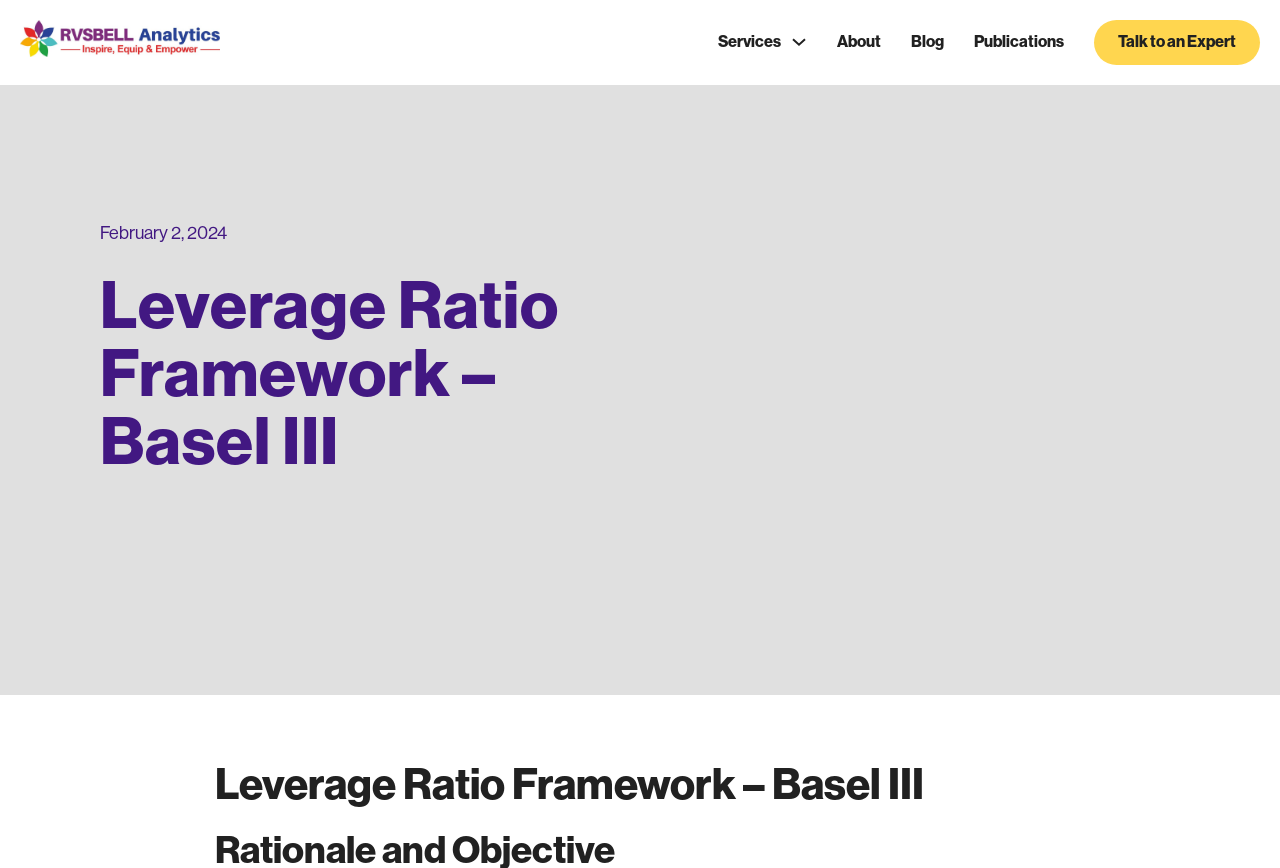What is the name of the analytics tool?
Using the image as a reference, answer with just one word or a short phrase.

RVSBELL Analytics